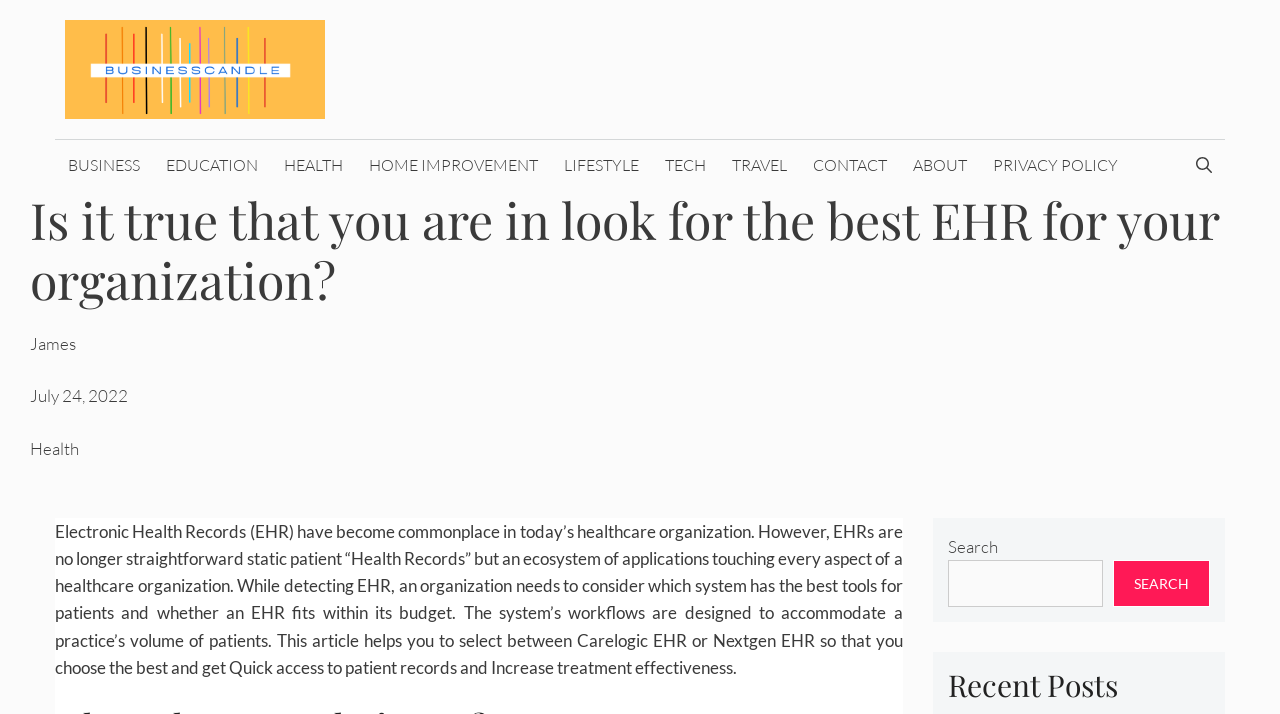How many navigation links are there? Refer to the image and provide a one-word or short phrase answer.

11